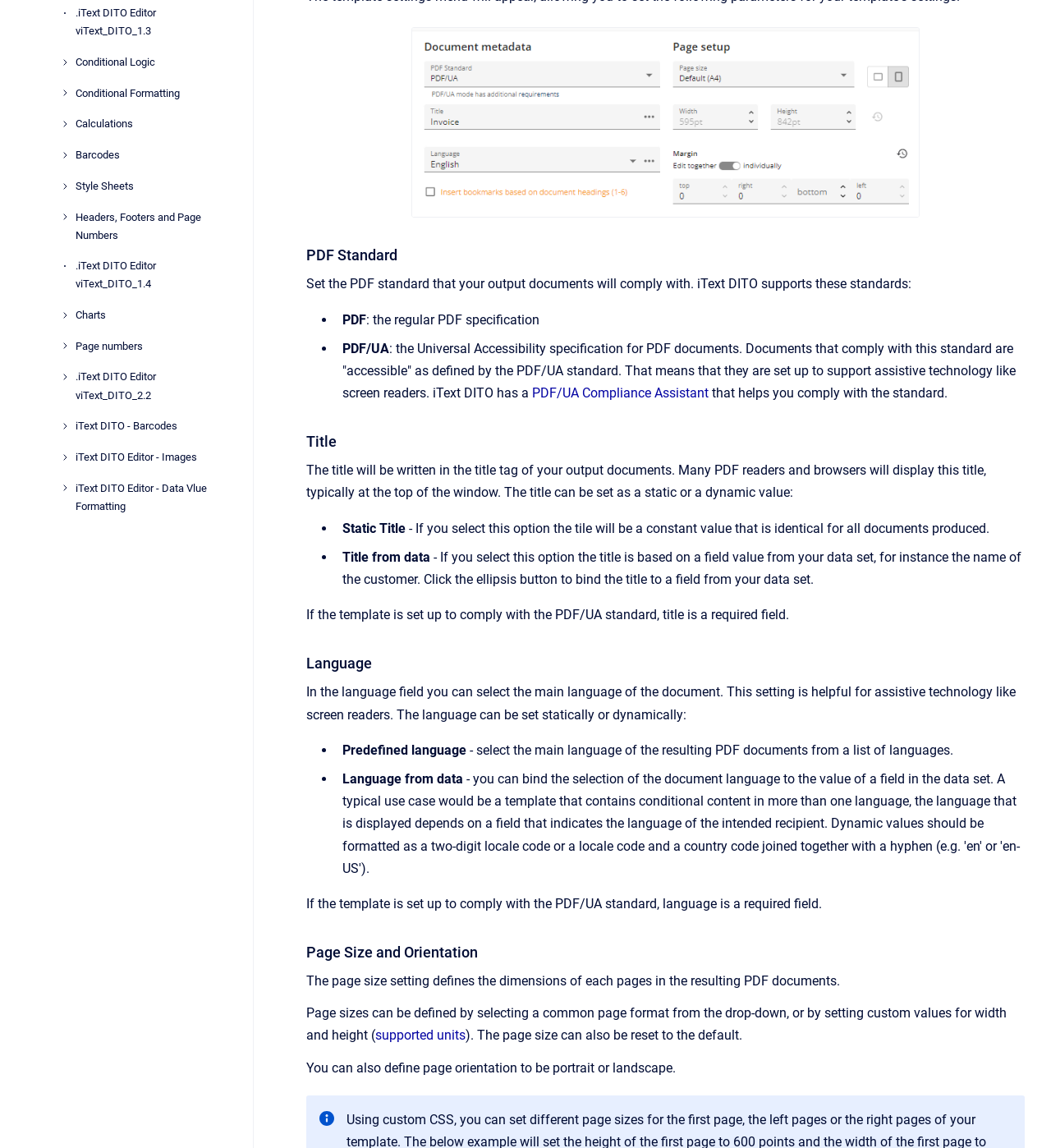Find the bounding box of the UI element described as follows: "Releases".

[0.048, 0.723, 0.216, 0.749]